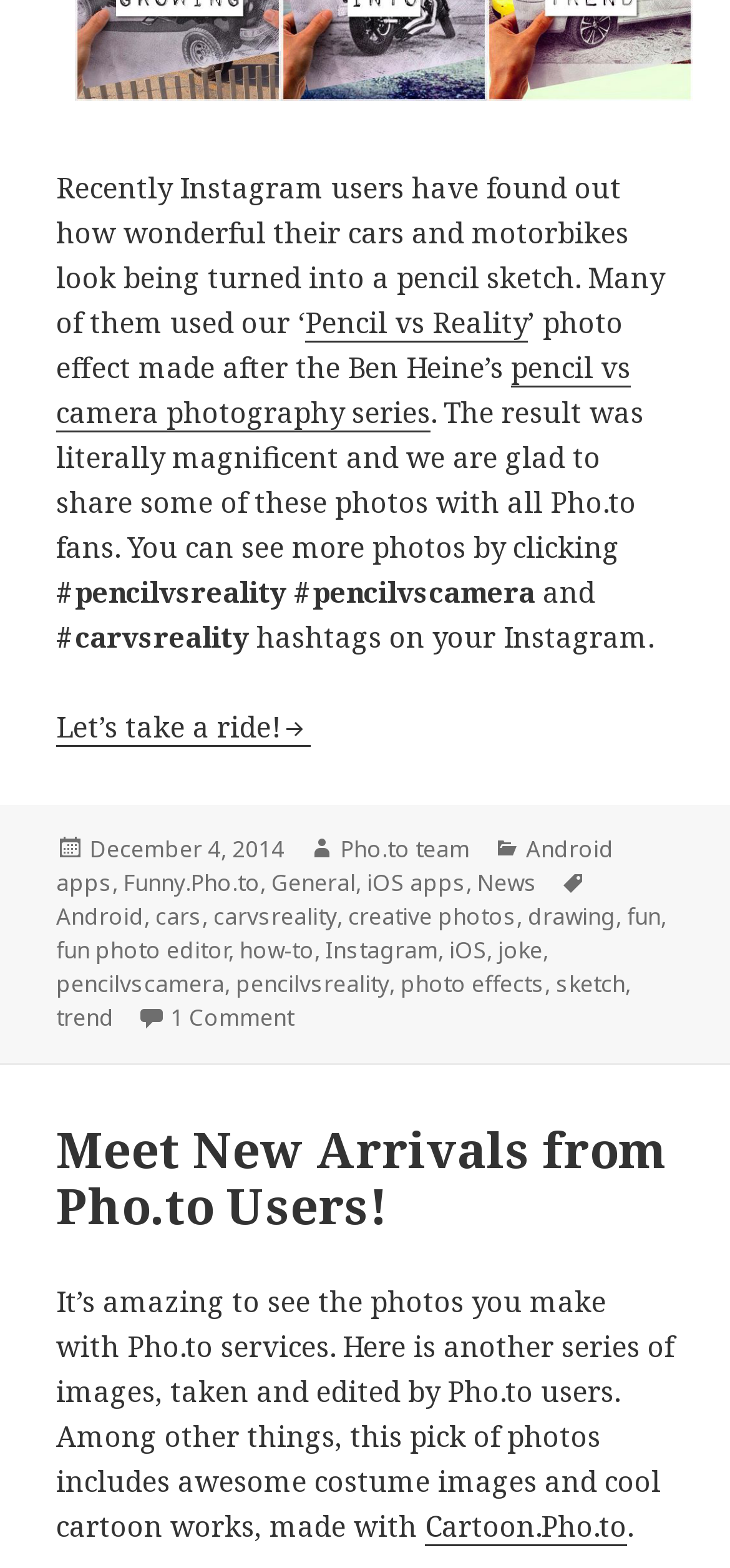Please identify the bounding box coordinates of the area I need to click to accomplish the following instruction: "Go to Parents & Carers".

None